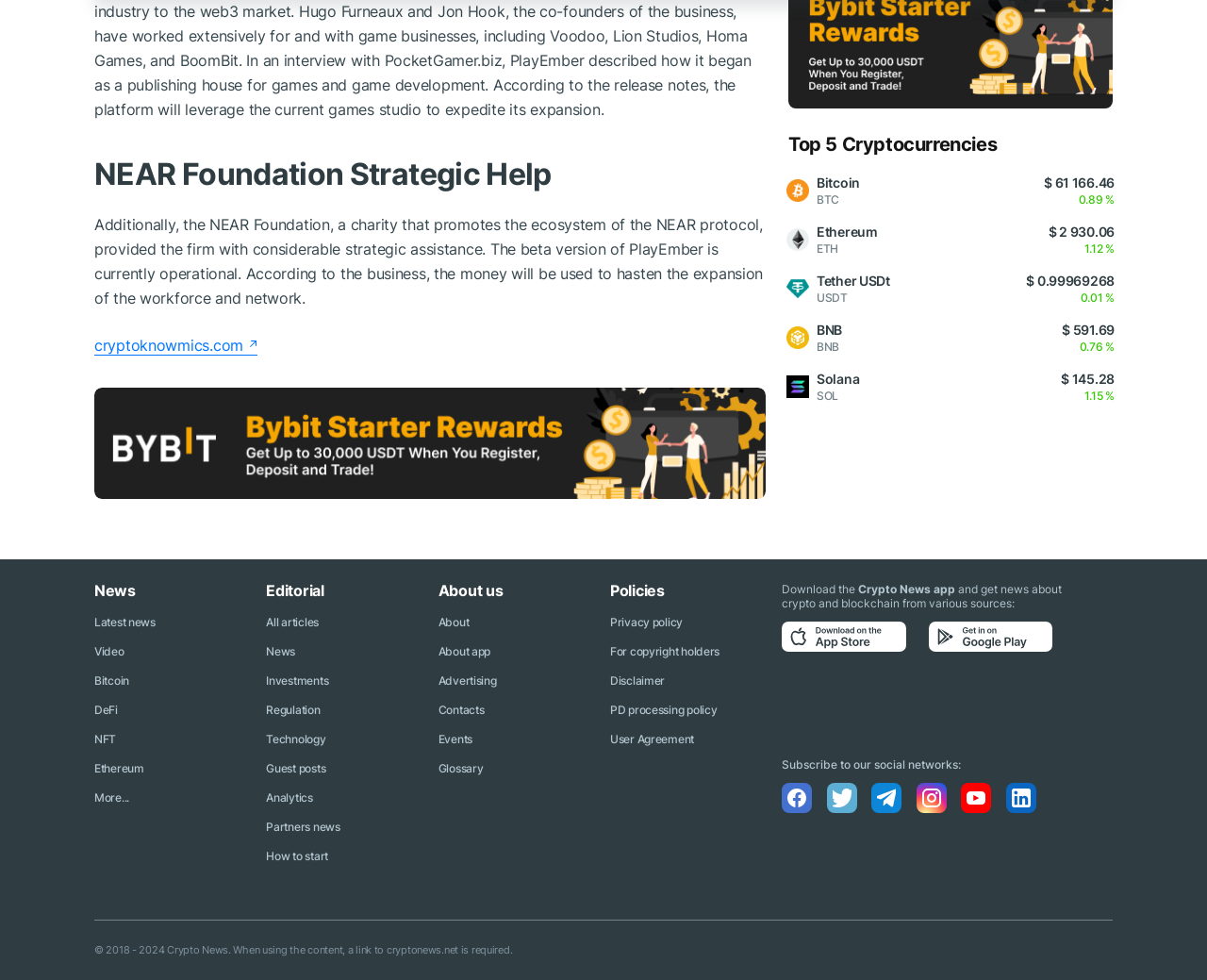Please locate the bounding box coordinates of the element that should be clicked to complete the given instruction: "Click on the link to read about NEAR Foundation Strategic Help".

[0.078, 0.155, 0.634, 0.201]